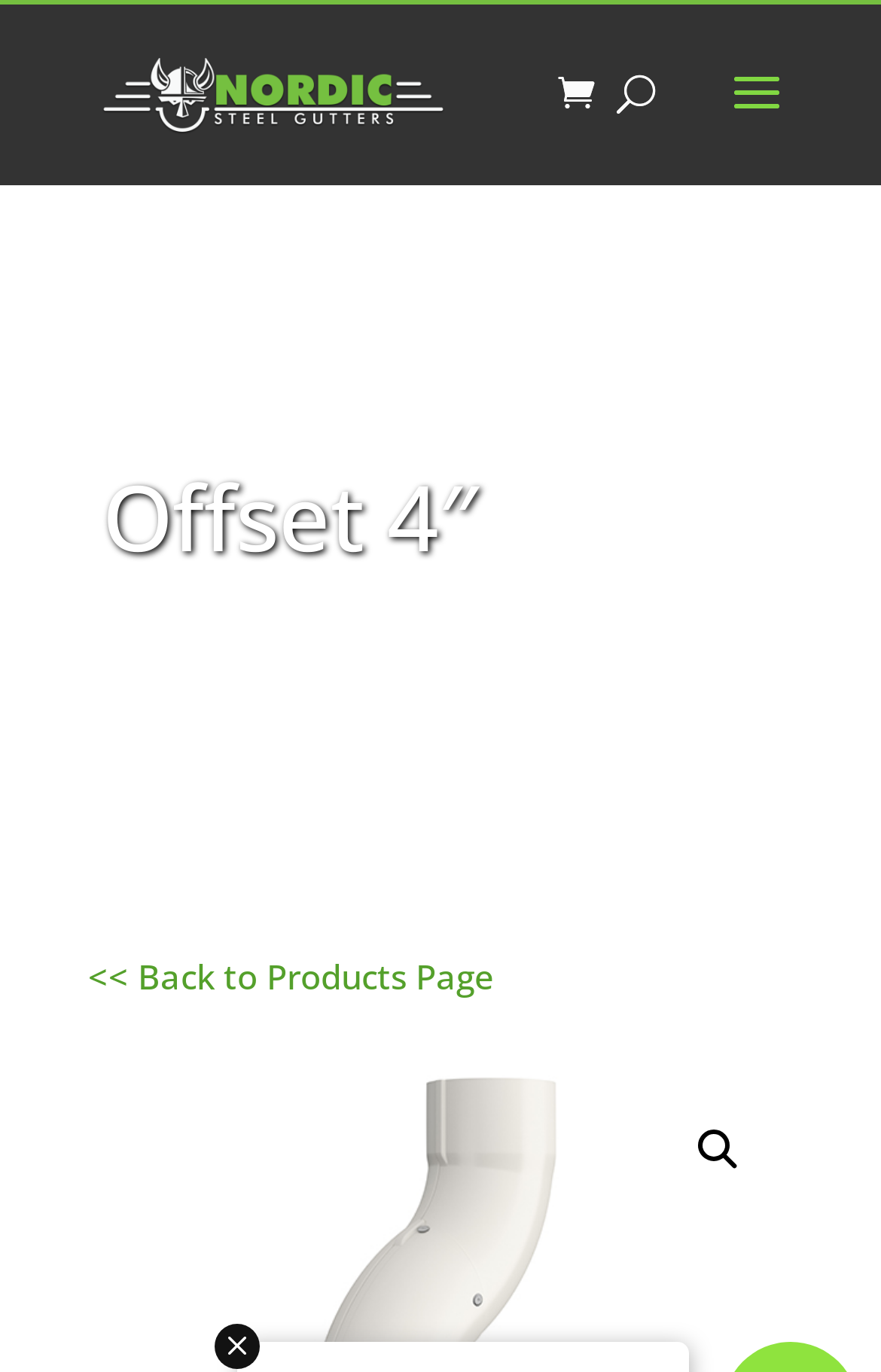Answer in one word or a short phrase: 
What is the purpose of the search box?

Search for products